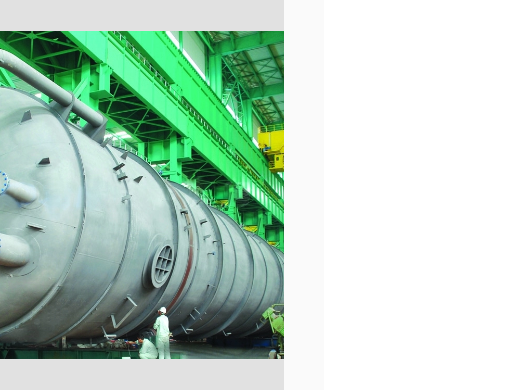Analyze the image and give a detailed response to the question:
What color is the framework in the background?

The caption describes the background as having a bright, green framework that supports the facility, indicating a high-tech environment.